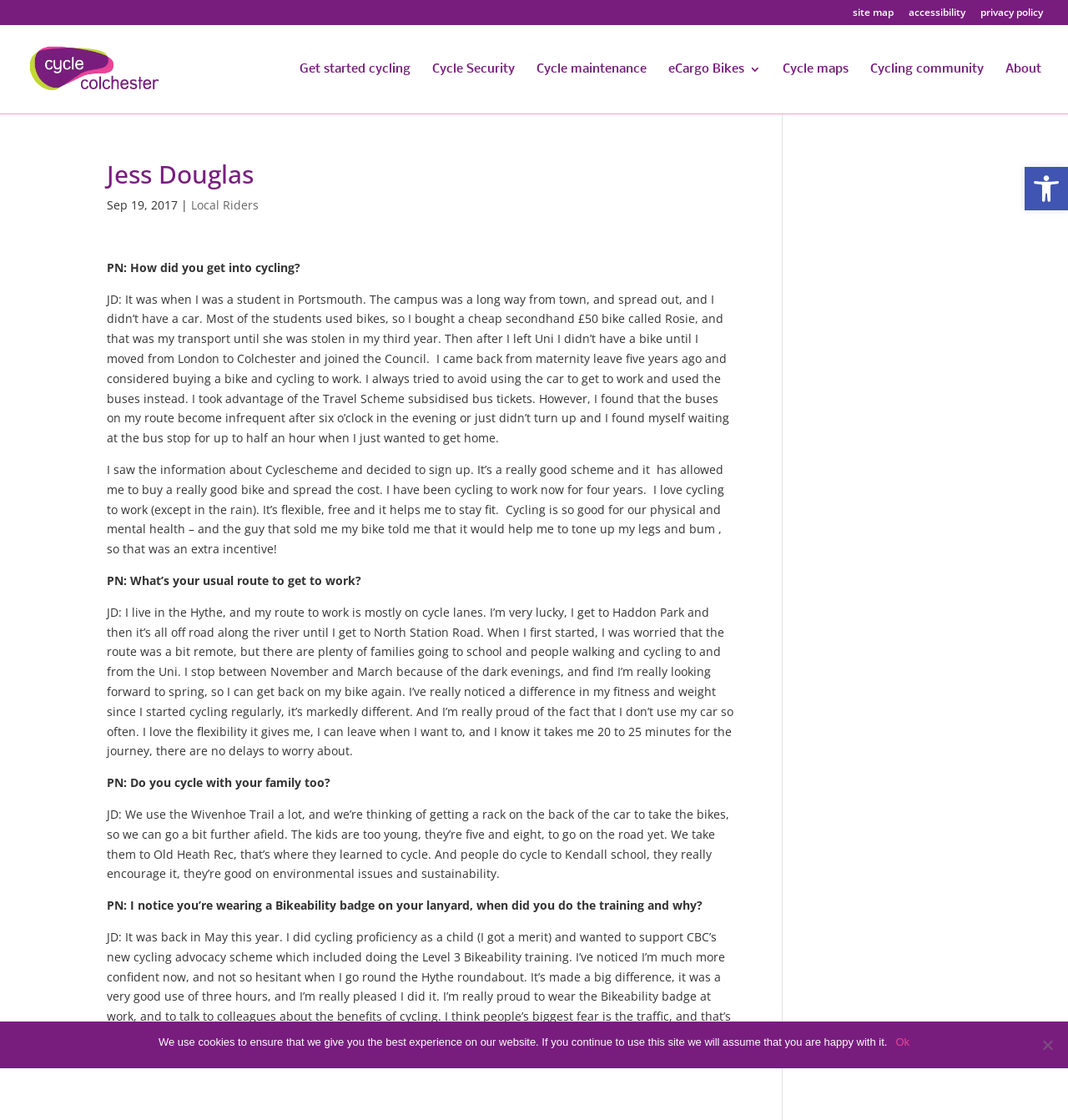Select the bounding box coordinates of the element I need to click to carry out the following instruction: "Get started cycling".

[0.28, 0.057, 0.384, 0.101]